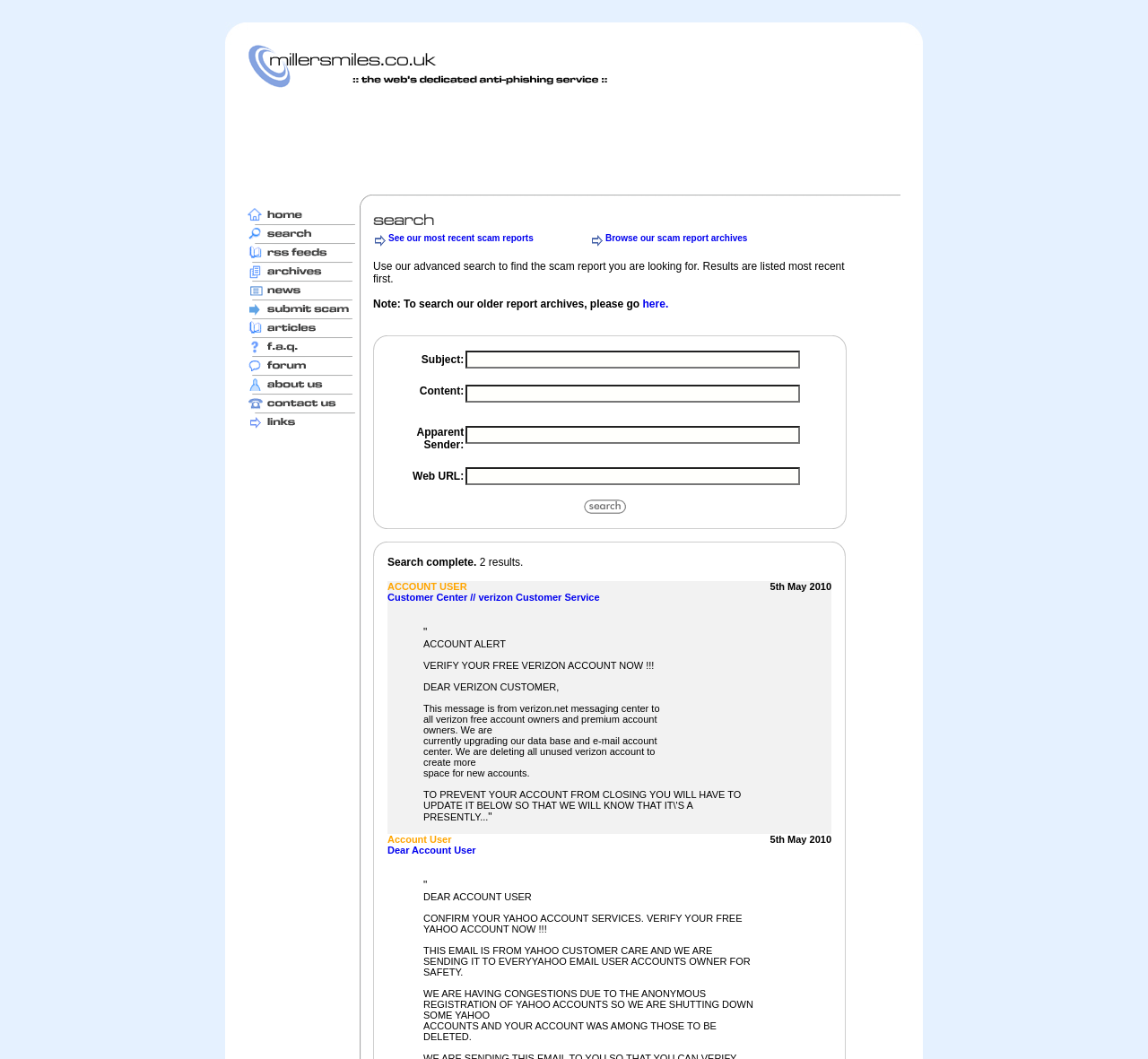What is the second menu item?
From the image, respond with a single word or phrase.

Search